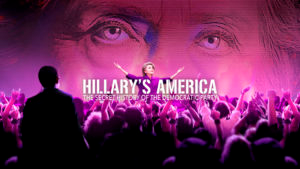Describe all the elements in the image extensively.

The image features a captivating promotional graphic for the documentary titled "Hillary's America: The Secret History of the Democratic Party." In the foreground, a silhouetted figure appears to be addressing or engaging an enthusiastic crowd, whose hands are raised in a dynamic and expressive manner. The backdrop prominently displays a stylized depiction of Hillary Clinton's face, with her intense gaze dominating the scene. The vibrant colors, ranging from deep purples to dramatic highlights, contribute to the overall emotional and provocative tone of the image, evoking themes of political discourse and the complexities of party history. This visual encapsulates the documentary's exploration of controversial perspectives surrounding the Democratic Party and its implications in modern politics.